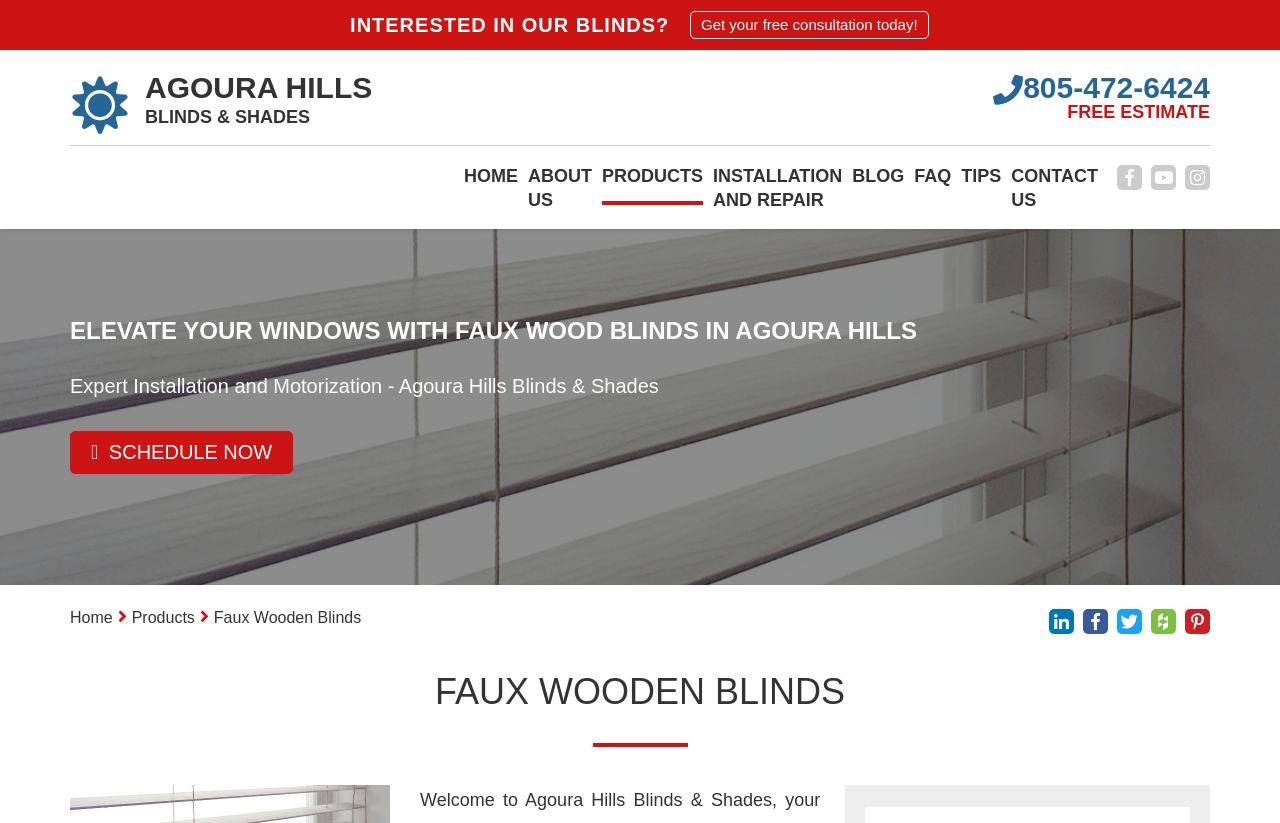Find the bounding box coordinates of the area to click in order to follow the instruction: "Call for free estimate".

[0.799, 0.086, 0.945, 0.126]